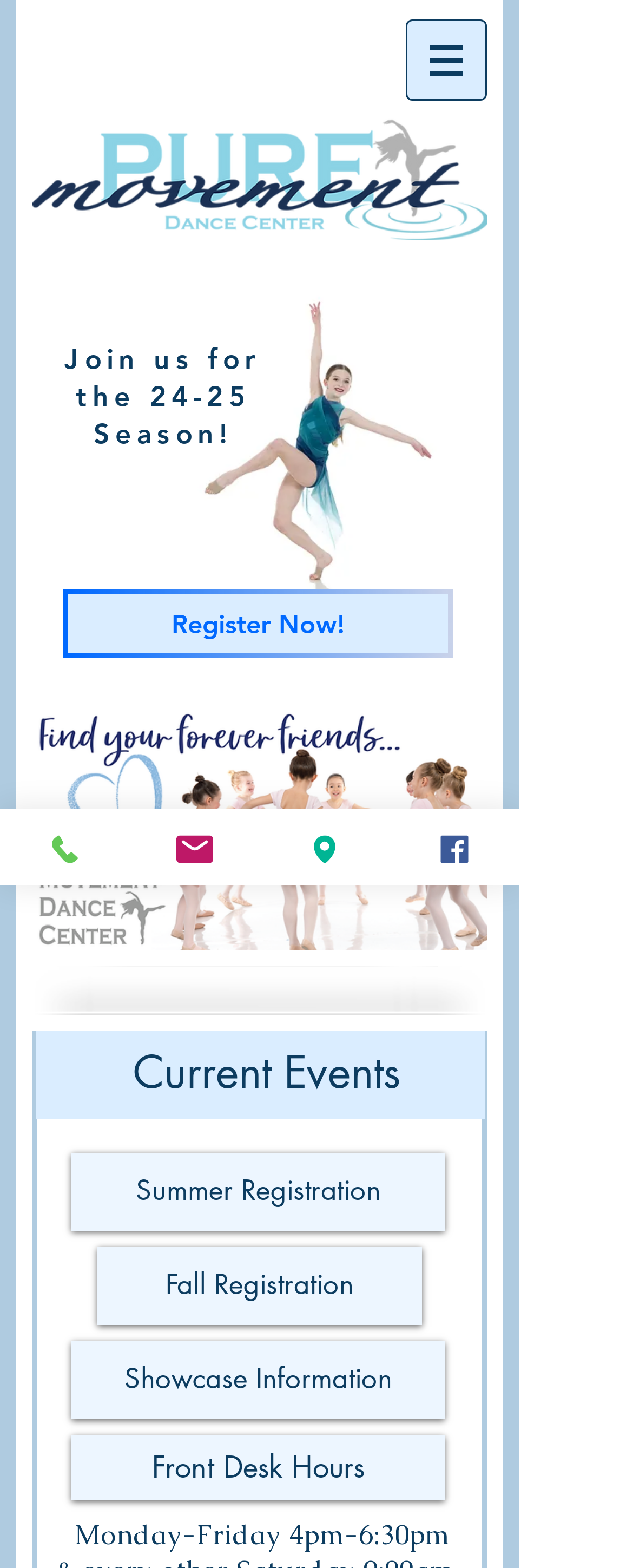What are the office hours of the front desk?
Answer briefly with a single word or phrase based on the image.

Monday-Friday 4pm-6:30pm